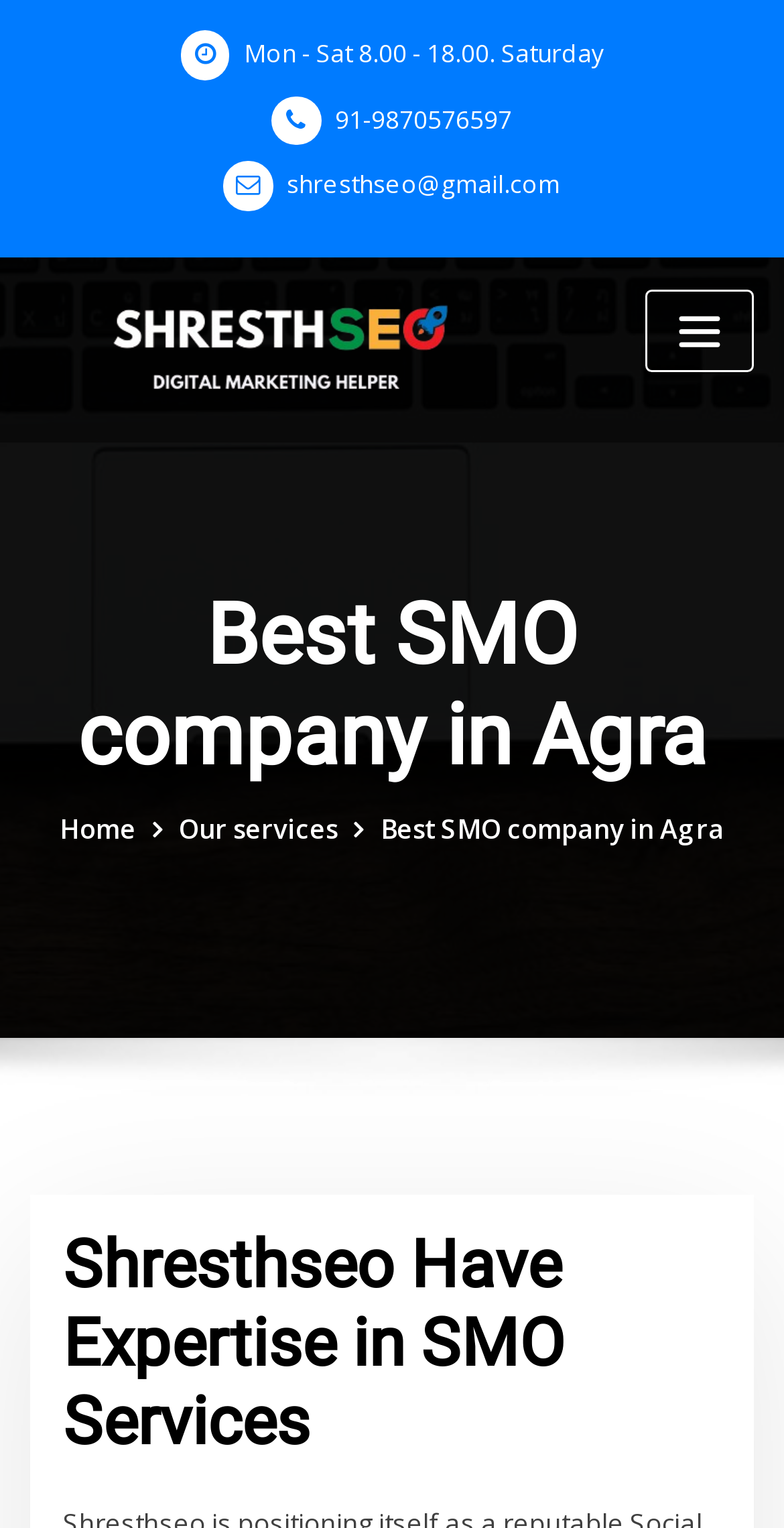What is the company's expertise in?
Provide a short answer using one word or a brief phrase based on the image.

SMO Services